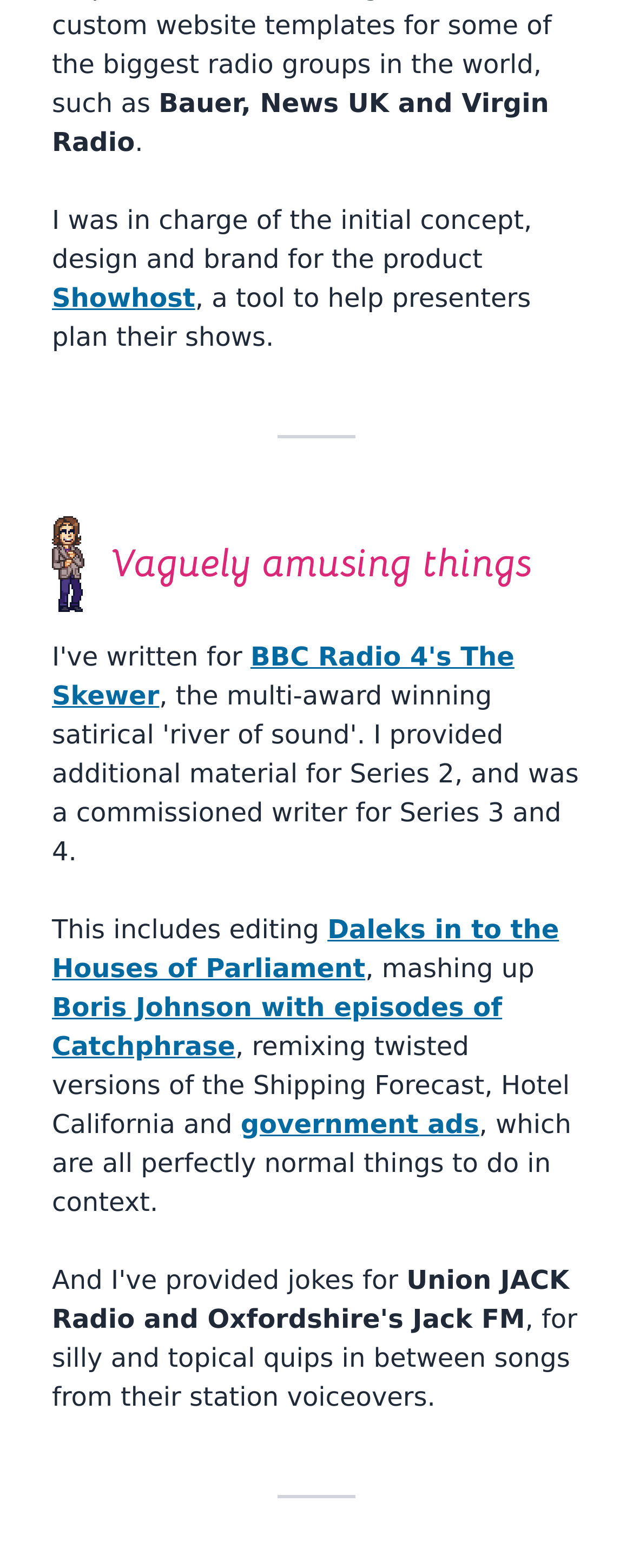What is the name of the tool mentioned?
Give a one-word or short-phrase answer derived from the screenshot.

Showhost